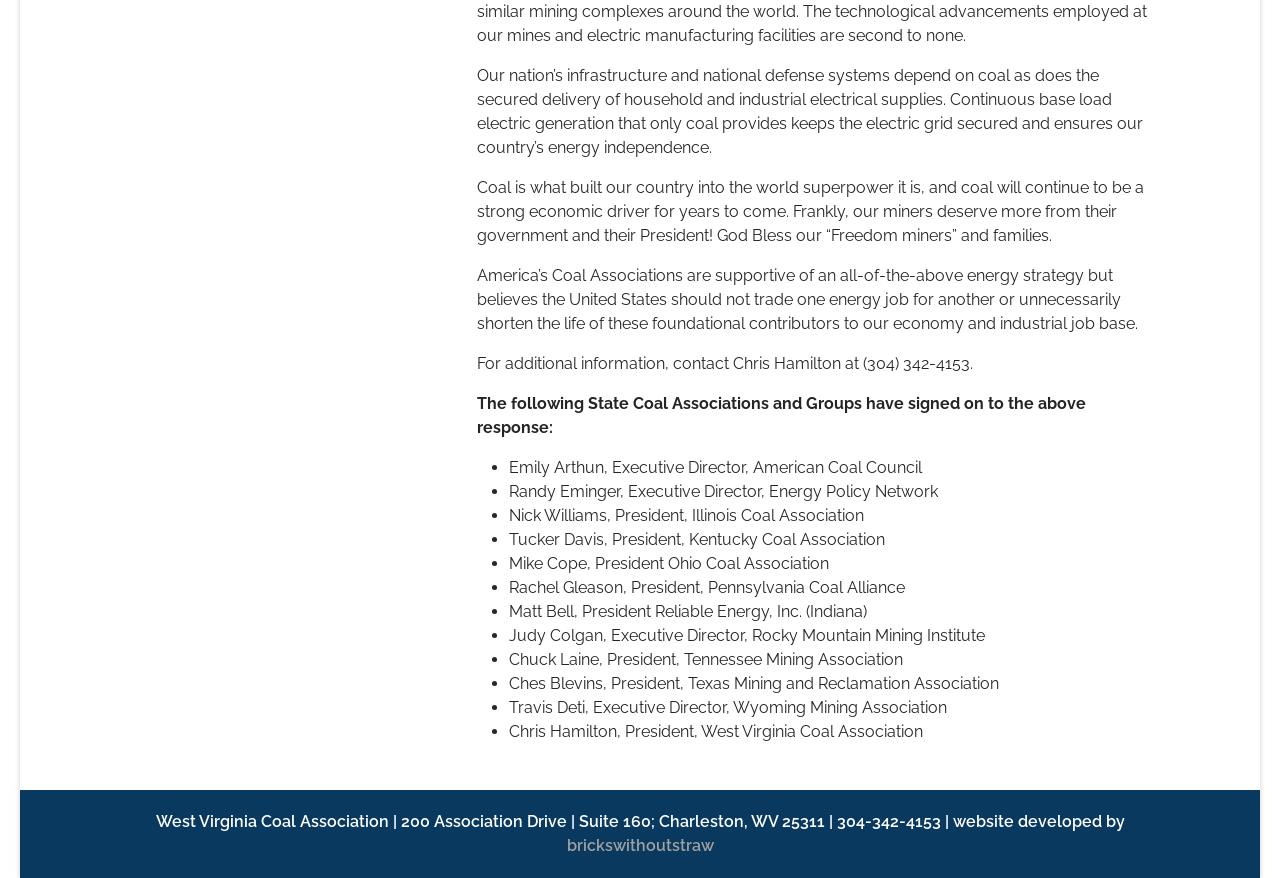What is the address of the West Virginia Coal Association?
Using the image as a reference, answer the question with a short word or phrase.

200 Association Drive, Suite 160; Charleston, WV 25311